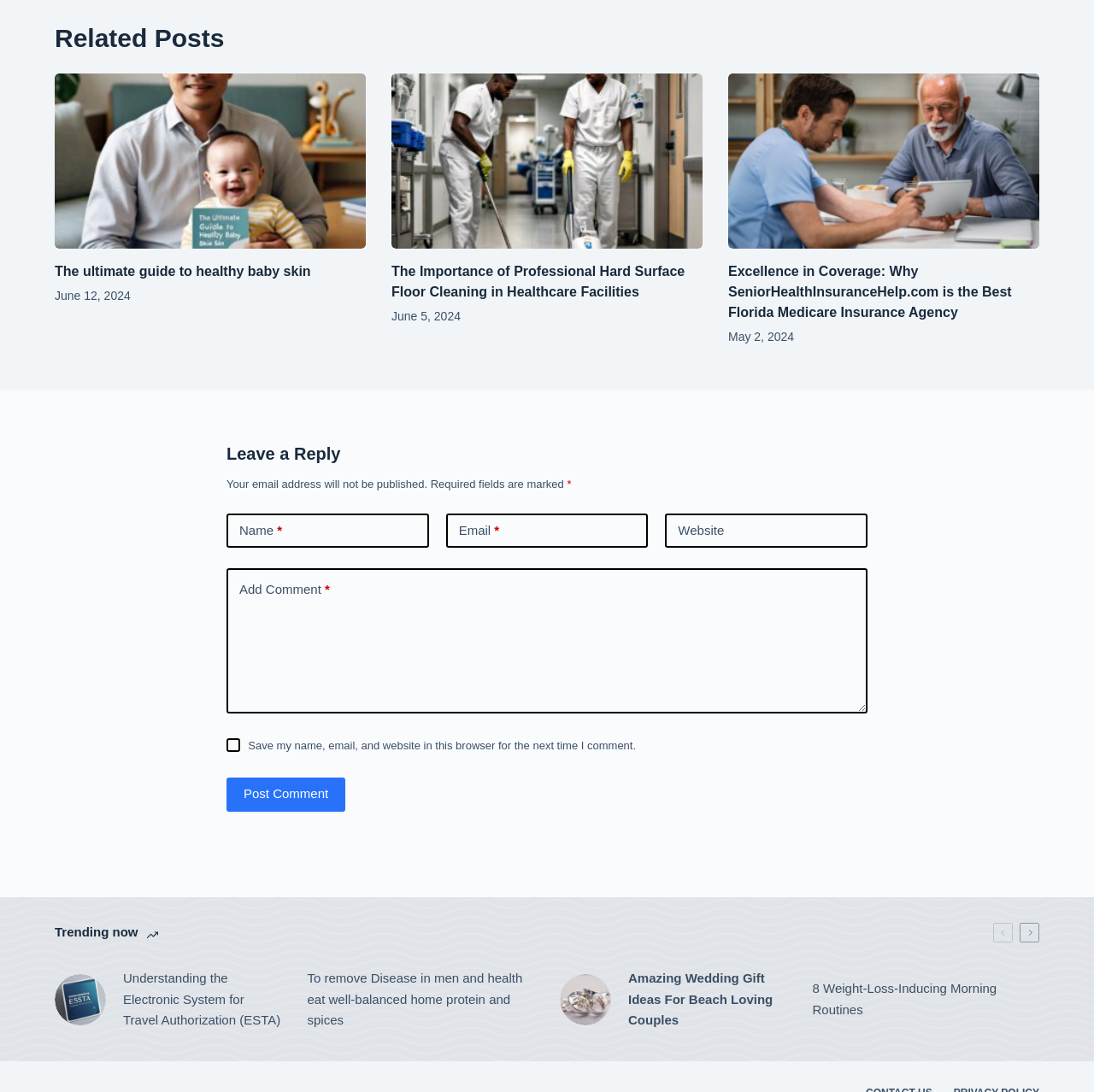Carefully observe the image and respond to the question with a detailed answer:
What is the date of the second related post?

The second related post is an article with a heading 'The Importance of Professional Hard Surface Floor Cleaning in Healthcare Facilities', and its date is June 5, 2024, which is located below the article title.